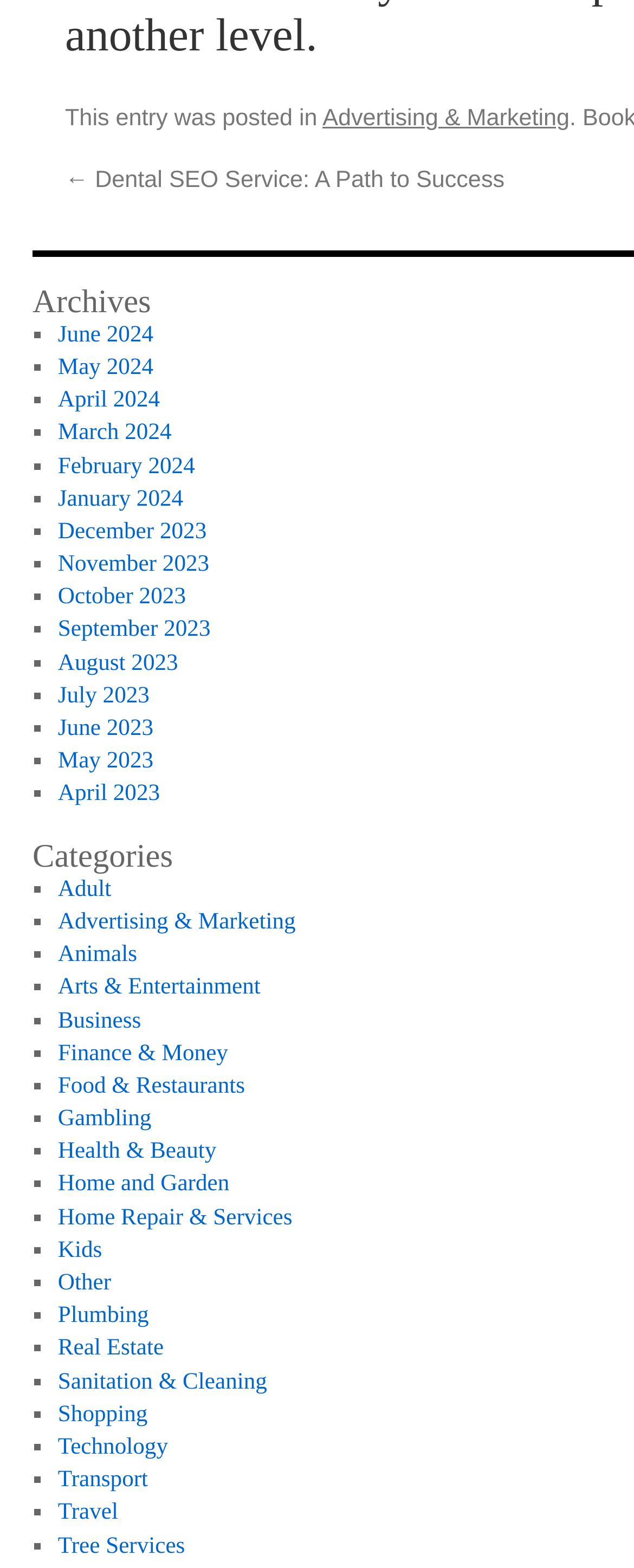Identify the bounding box coordinates for the UI element that matches this description: "Business".

[0.091, 0.682, 0.223, 0.698]